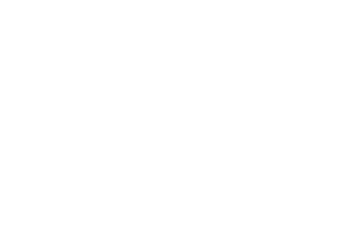What is the purpose of the church in the trip?
Kindly answer the question with as much detail as you can.

According to the caption, the church symbolizes the connection between faith and community, offering a welcoming environment as the group embarks on their journey, and anchors the group's journey in their shared beliefs and mission.